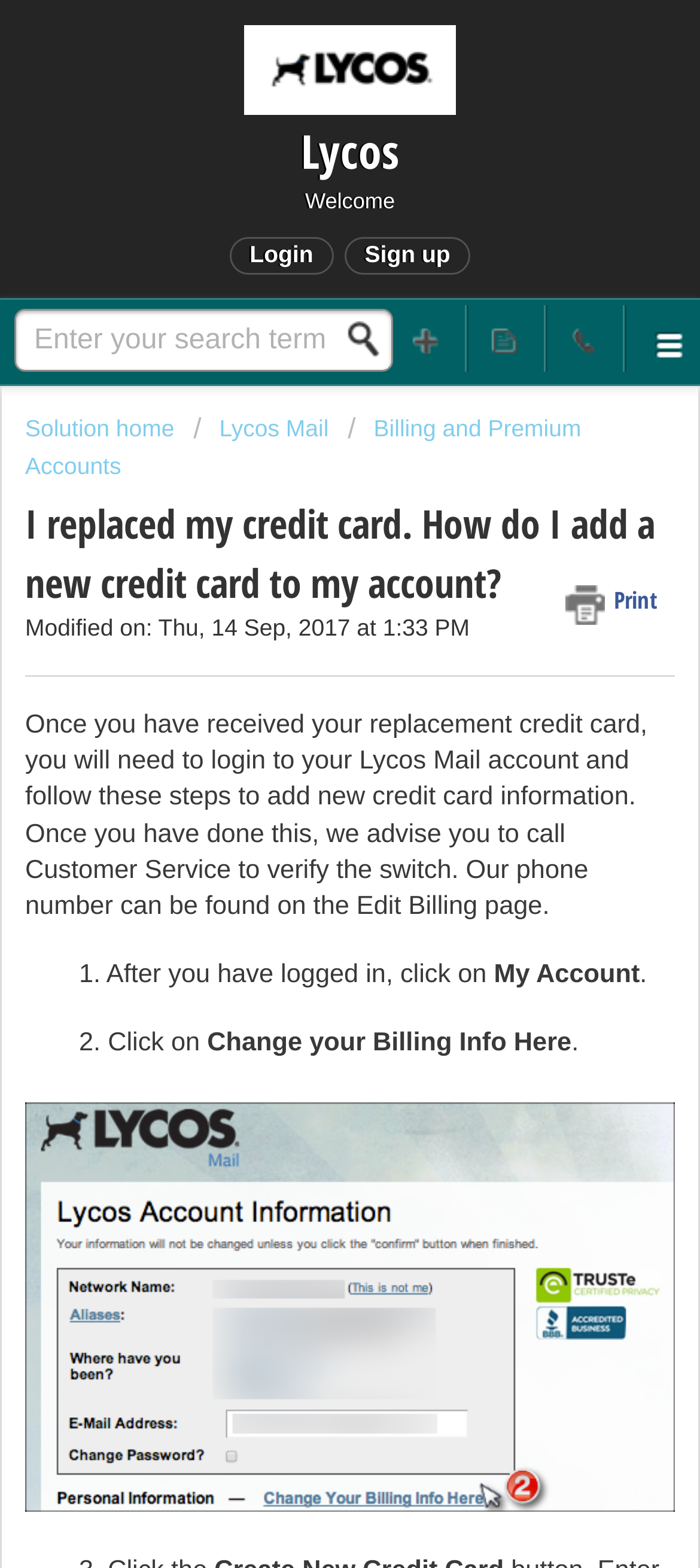Determine the bounding box coordinates for the area you should click to complete the following instruction: "Click on the Print link".

[0.808, 0.364, 0.964, 0.401]